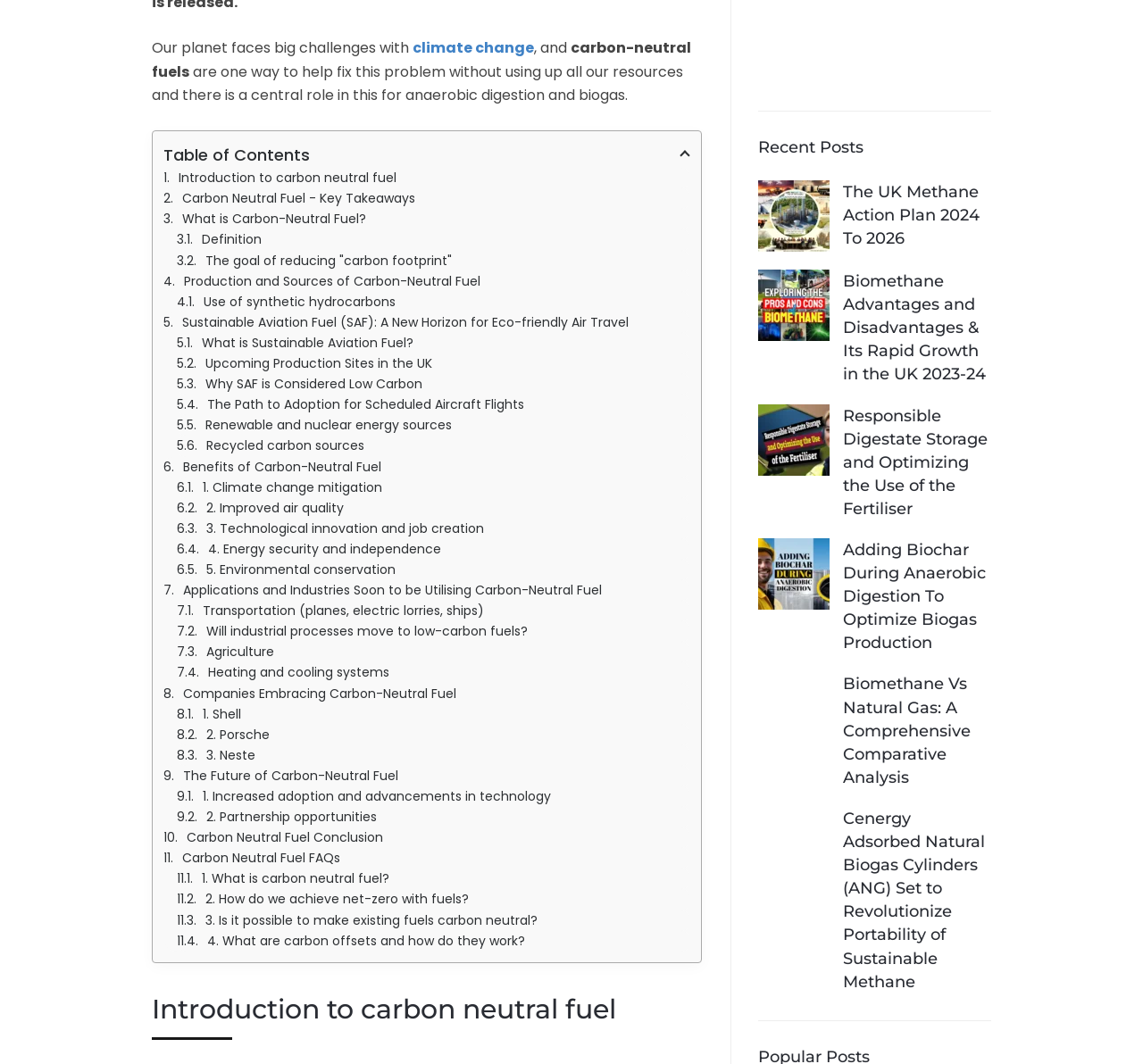Determine the bounding box coordinates of the region that needs to be clicked to achieve the task: "Explore 'The Future of Carbon-Neutral Fuel'".

[0.143, 0.72, 0.604, 0.739]